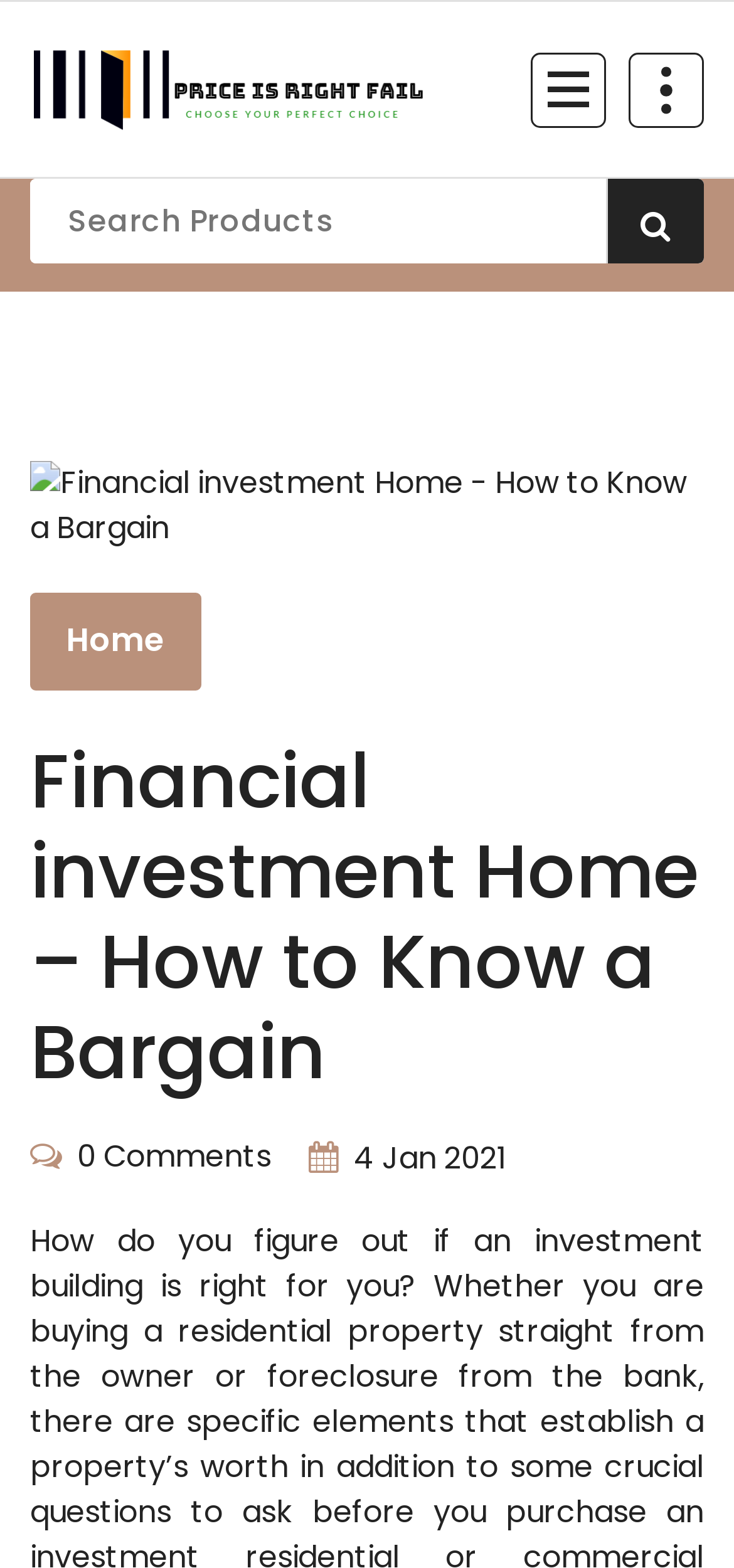Explain the webpage's design and content in an elaborate manner.

The webpage is about financial investment, with a focus on finding bargains. At the top-left corner, there is a link and an image with the text "Price Is Right Fail". Below this, there is a static text "Choose Your Perfect Choice". 

On the top-right corner, there are two buttons: "Menu Collapsed" and "Header Above Collapse". 

A search bar is located below the top section, with a text box labeled "Search Products" and a search button with a magnifying glass icon. 

Below the search bar, there is a large image that spans the entire width of the page, with the title "Financial investment Home - How to Know a Bargain". 

Underneath the image, there is a link to the "Home" page, followed by a heading that repeats the title "Financial investment Home – How to Know a Bargain". 

At the bottom of the page, there is a section with a static text "0 Comments" and a link to a date "4 Jan 2021".